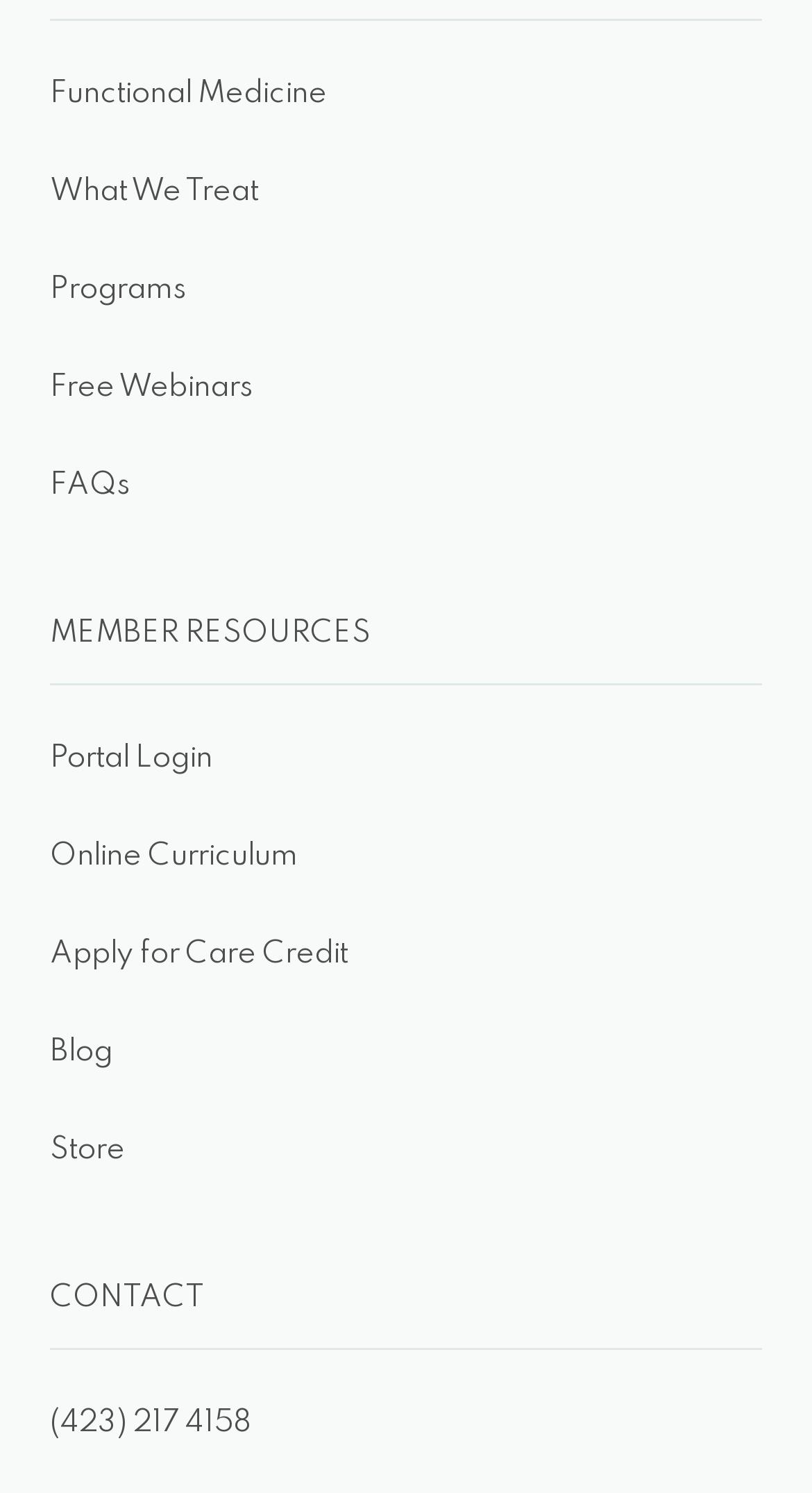Please identify the bounding box coordinates of the clickable region that I should interact with to perform the following instruction: "View What We Treat". The coordinates should be expressed as four float numbers between 0 and 1, i.e., [left, top, right, bottom].

[0.062, 0.119, 0.318, 0.138]